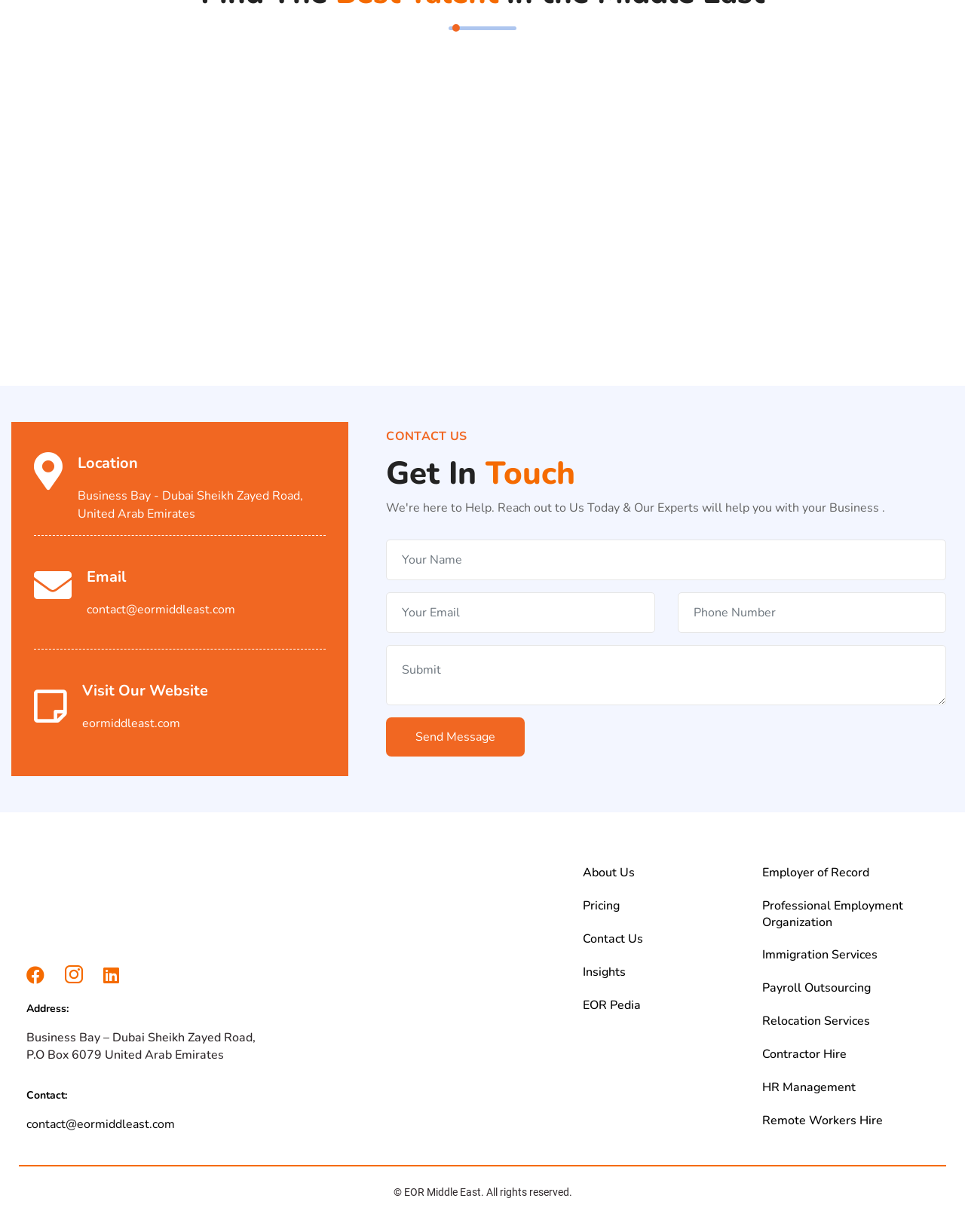Identify the bounding box for the described UI element. Provide the coordinates in (top-left x, top-left y, bottom-right x, bottom-right y) format with values ranging from 0 to 1: contact us

None